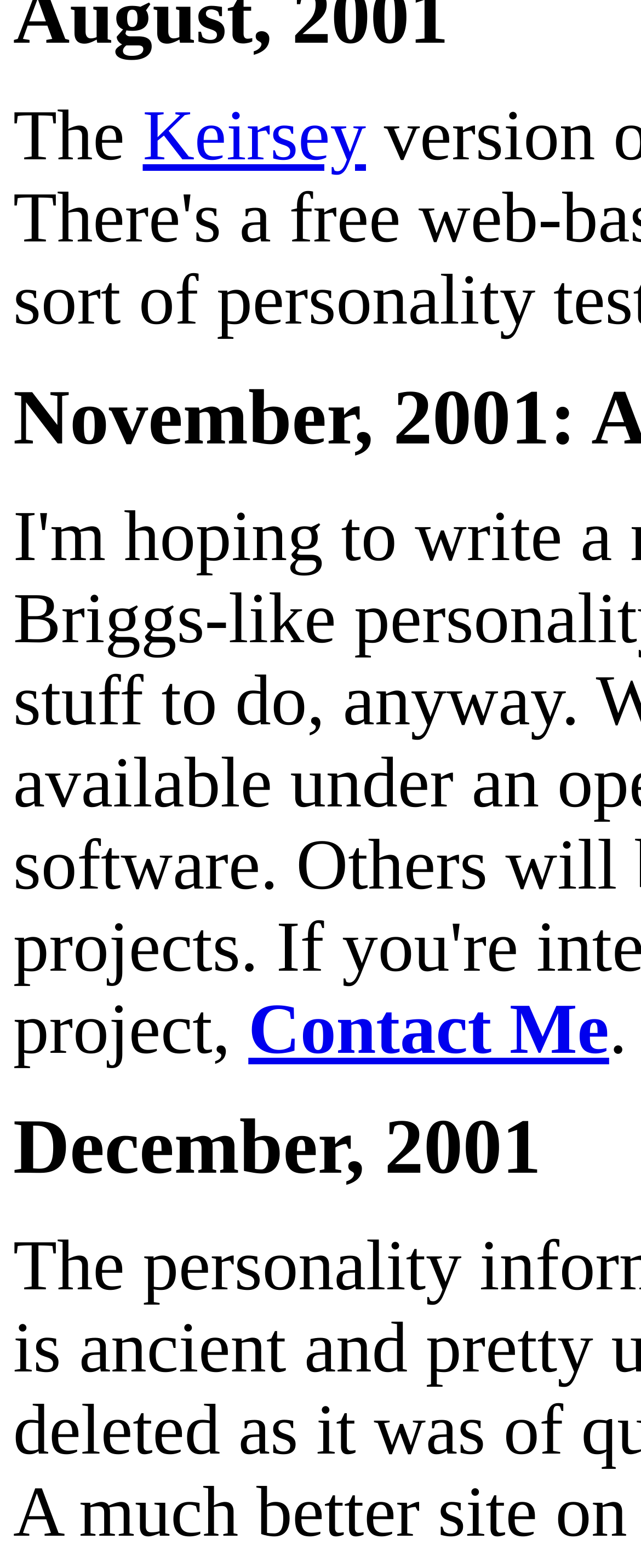Identify the bounding box for the given UI element using the description provided. Coordinates should be in the format (top-left x, top-left y, bottom-right x, bottom-right y) and must be between 0 and 1. Here is the description: Contact Me

[0.387, 0.632, 0.95, 0.682]